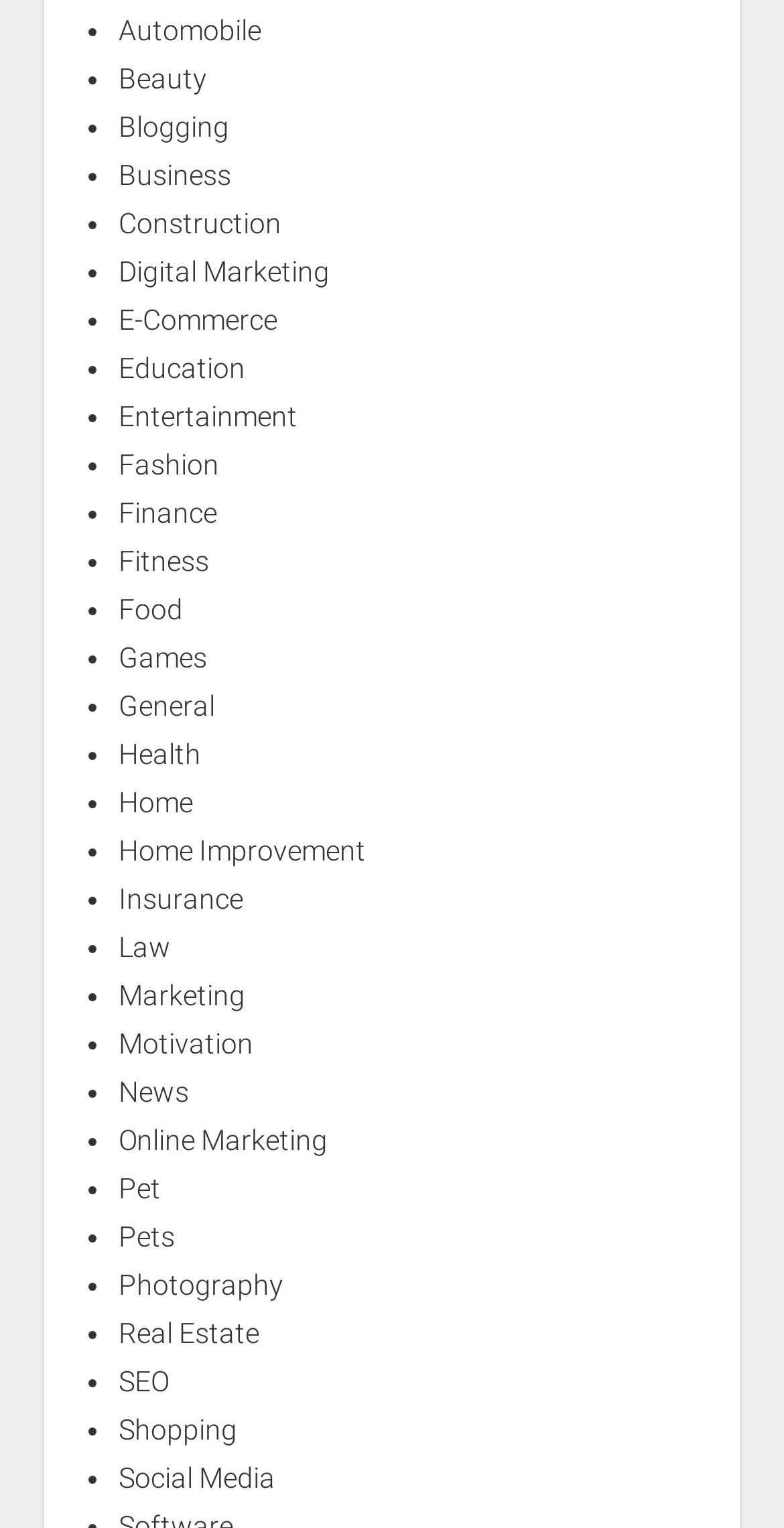Find the bounding box coordinates of the element to click in order to complete this instruction: "Learn about Home Improvement". The bounding box coordinates must be four float numbers between 0 and 1, denoted as [left, top, right, bottom].

[0.151, 0.547, 0.466, 0.568]